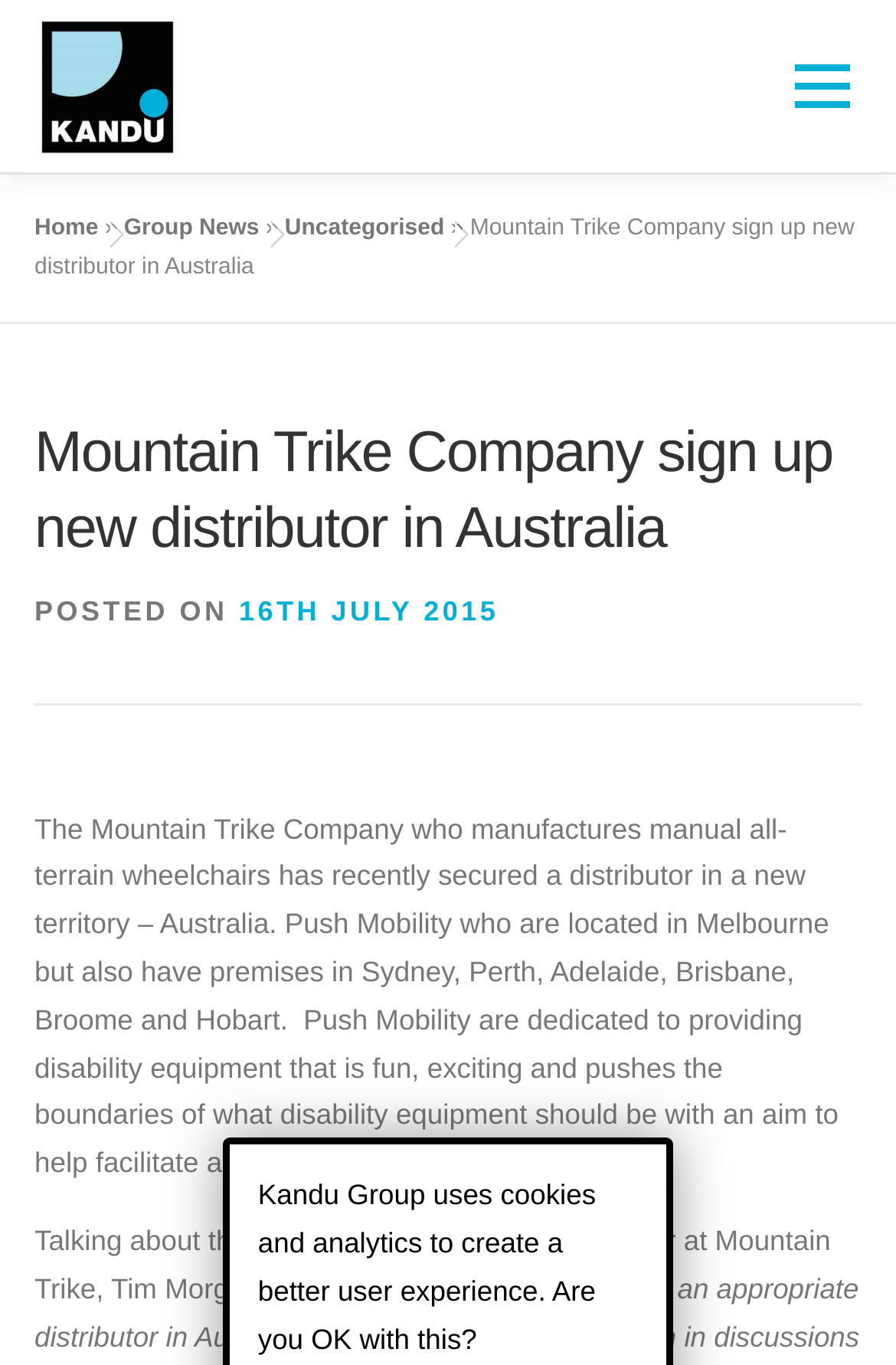For the element described, predict the bounding box coordinates as (top-left x, top-left y, bottom-right x, bottom-right y). All values should be between 0 and 1. Element description: GD Cooper Architectural Services

[0.358, 0.687, 0.986, 0.759]